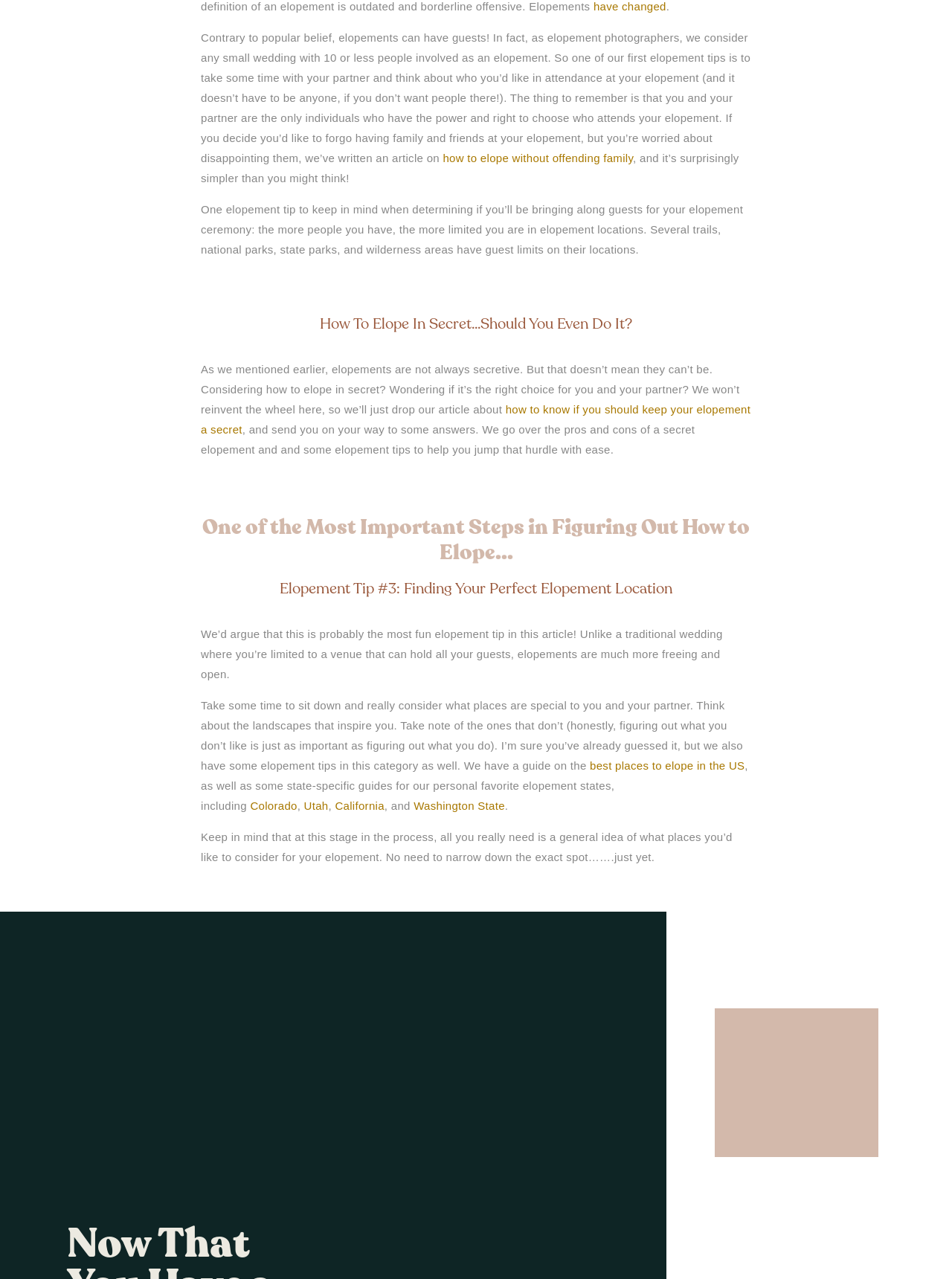Provide a brief response to the question below using one word or phrase:
What is the purpose of the article about how to know if you should keep your elopement a secret?

To discuss pros and cons